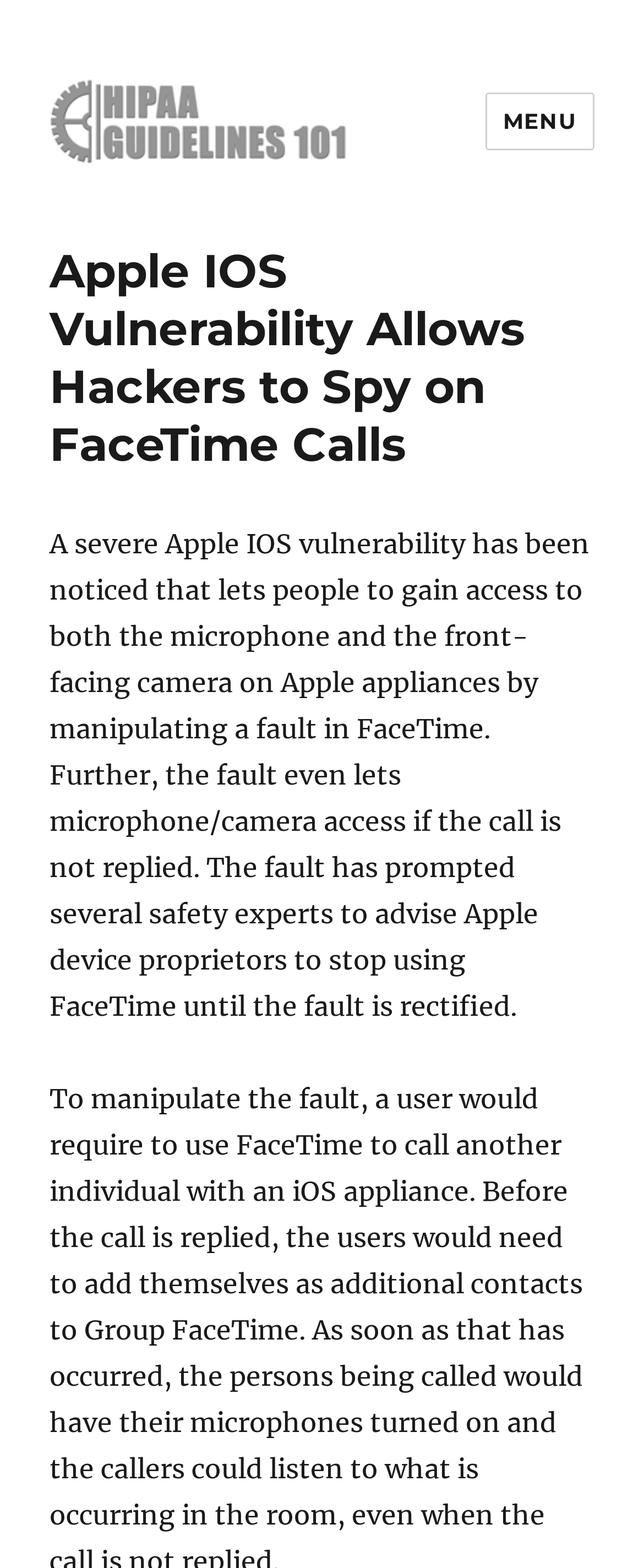Elaborate on the information and visuals displayed on the webpage.

The webpage is about a severe Apple IOS vulnerability that allows hackers to access the microphone and front-facing camera on Apple devices. At the top left of the page, there is a link and an image with the text "HIPAA Guidelines 101". Below this, there is another link with the same text. 

On the top right, there is a button labeled "MENU" that controls site navigation and social navigation. Below the button, there is a header section that contains a heading with the title "Apple IOS Vulnerability Allows Hackers to Spy on FaceTime Calls". 

Under the header, there is a block of text that summarizes the vulnerability, explaining how it allows access to the microphone and camera even if the call is not answered, and advising Apple device owners to stop using FaceTime until the issue is fixed.